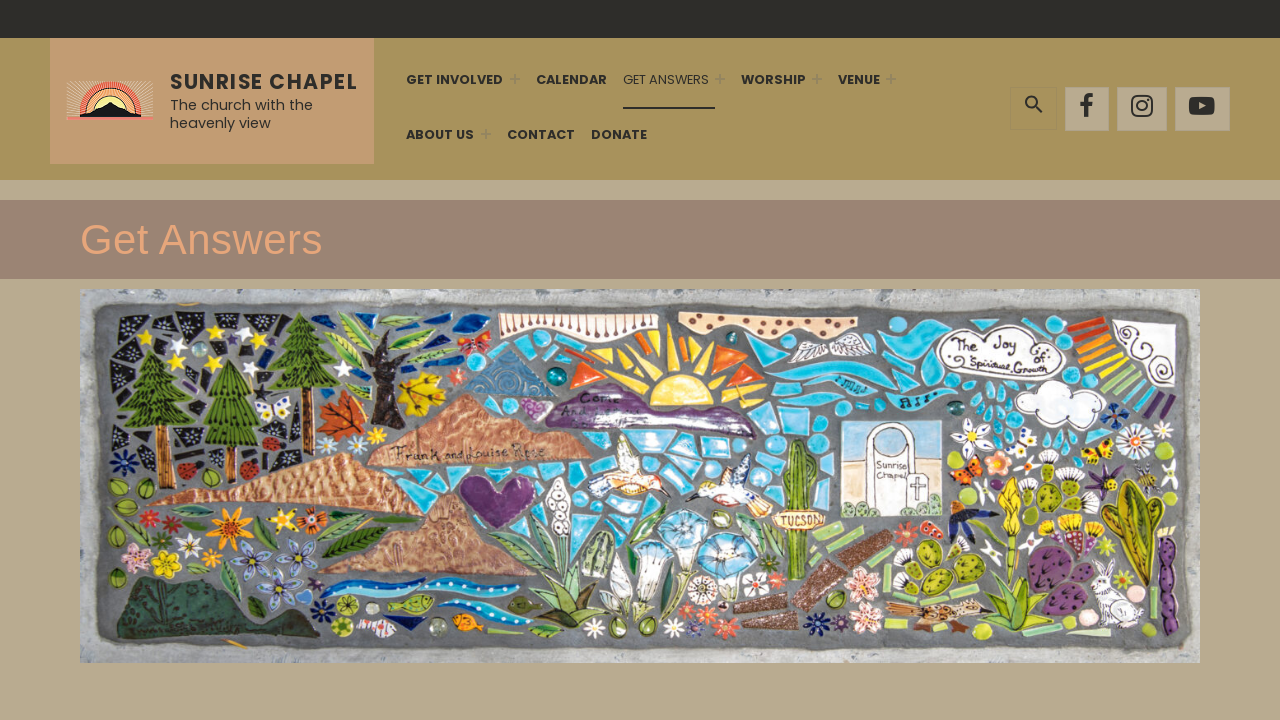What is the tagline of the church? Based on the screenshot, please respond with a single word or phrase.

The church with the heavenly view